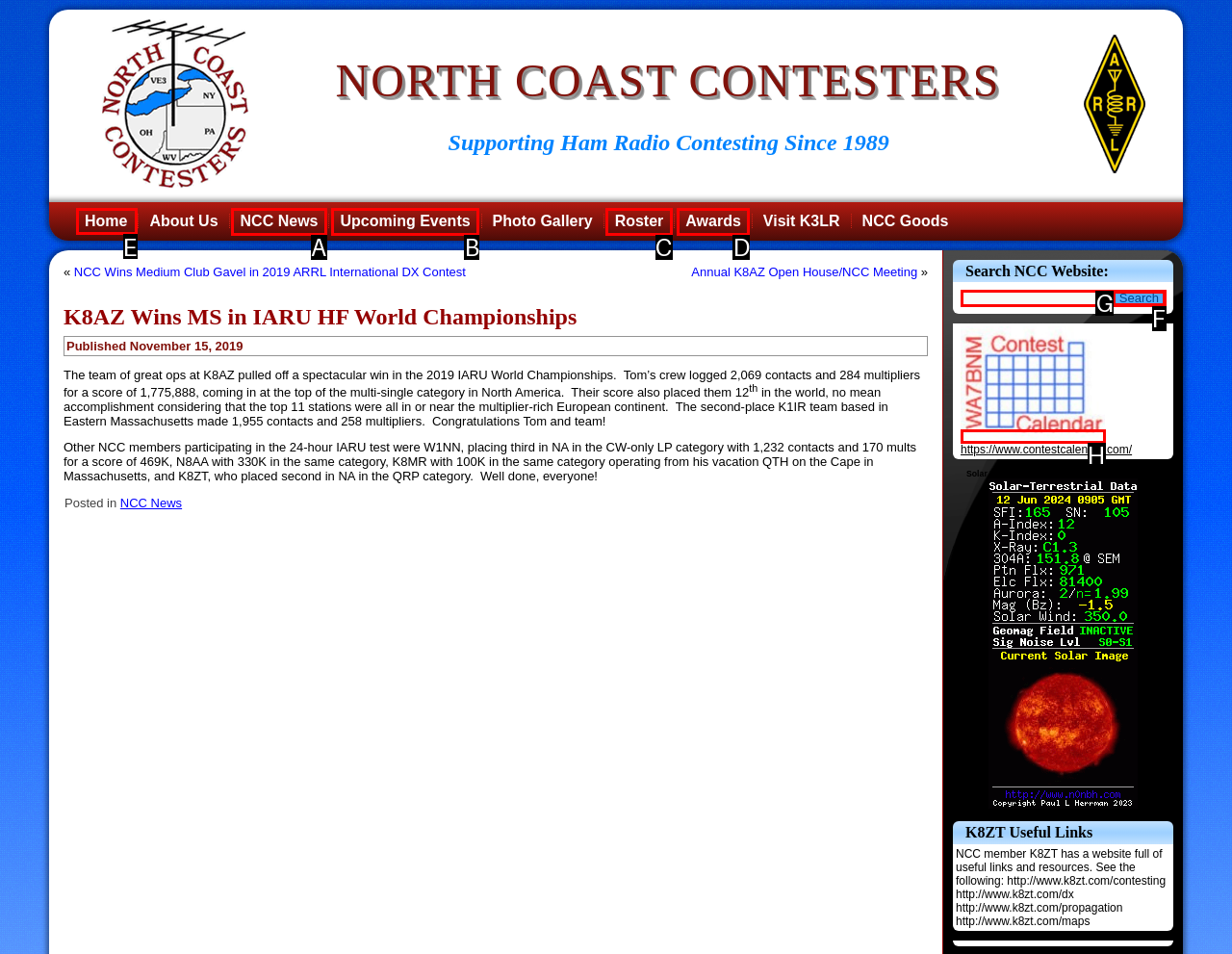Which UI element's letter should be clicked to achieve the task: Click Home
Provide the letter of the correct choice directly.

E